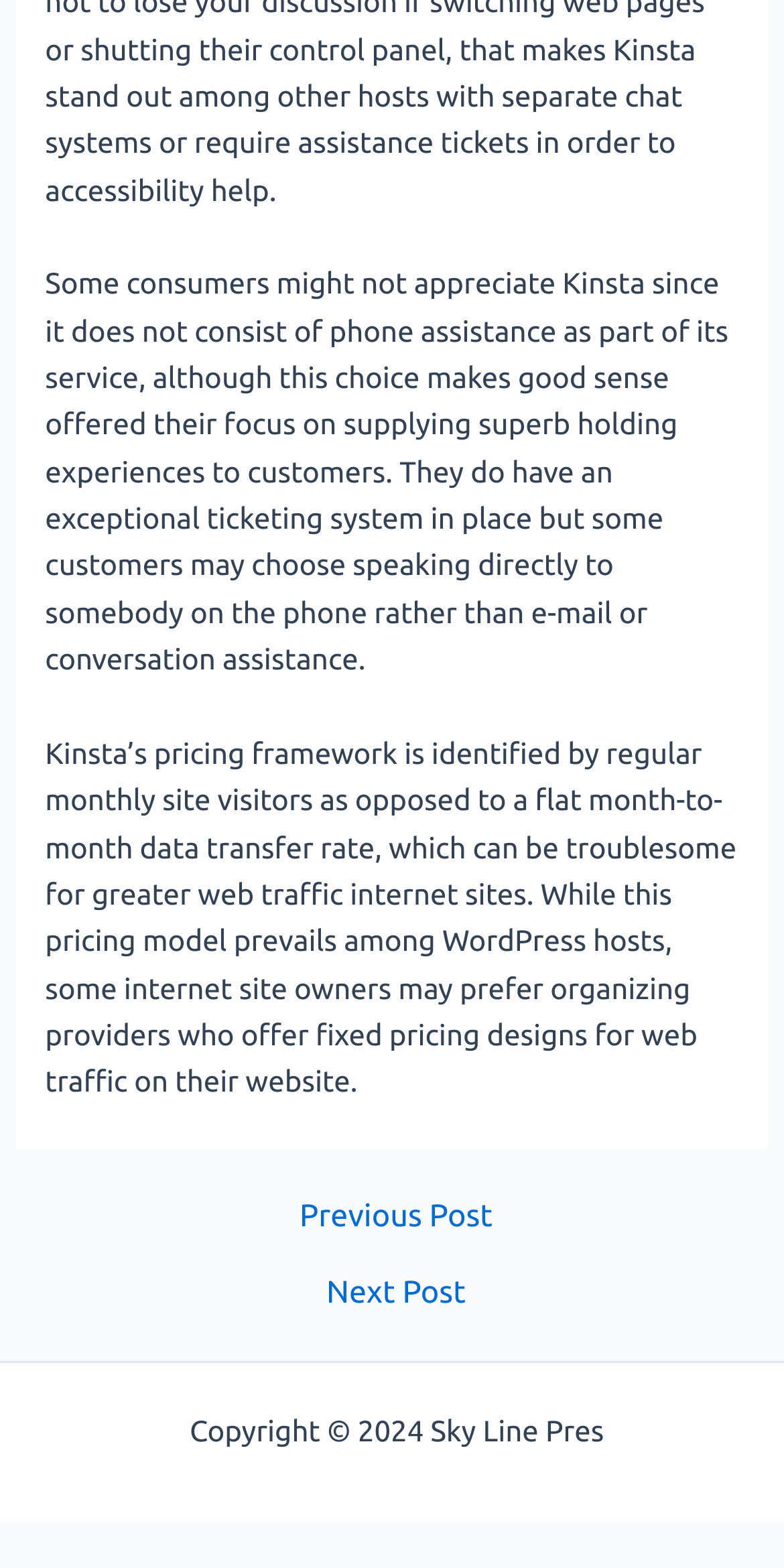Based on what you see in the screenshot, provide a thorough answer to this question: What is the pricing model of Kinsta?

According to the text, Kinsta's pricing framework is identified by regular monthly site visitors, which means that the pricing is based on the number of visitors to a website rather than a flat monthly data transfer rate.